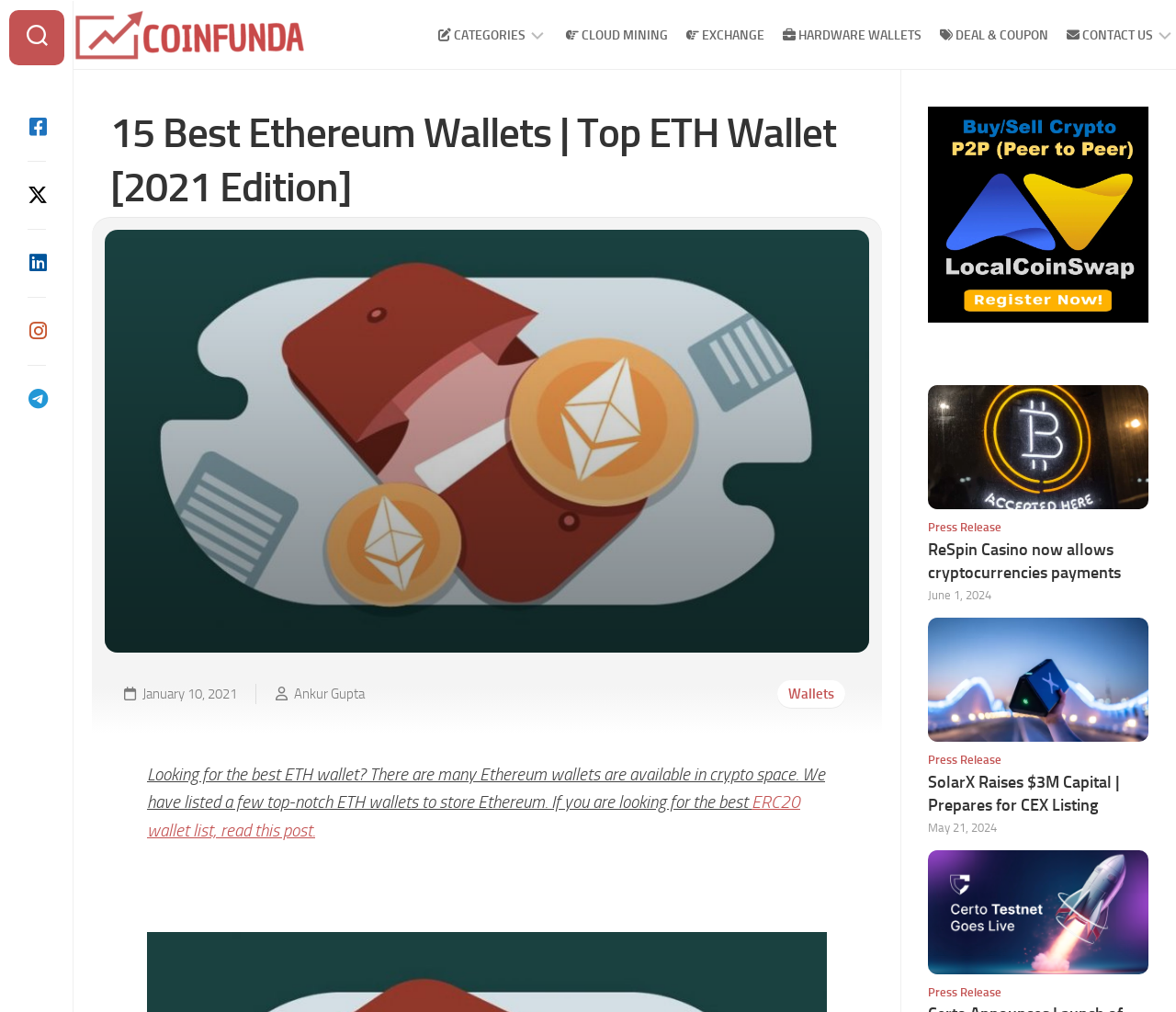Offer a meticulous caption that includes all visible features of the webpage.

This webpage is about Ethereum wallets, specifically listing the 15 best ones to store ETH and ERC20. At the top left, there is a logo of "CoinFunda" with a link to the website. Next to it, there are several links to different categories, including "CATEGORIES", "ICO", "CRYPTO COINS", "EXCHANGE/TRADE", "WALLETS", and "MINING PLATFORMS". 

Below these links, there are more links to specific topics, such as "CLOUD MINING", "EXCHANGE", "HARDWARE WALLETS", "DEAL & COUPON", and "CONTACT US". There is also a button with no text. 

On the top right, there are several social media links, represented by icons. 

The main content of the webpage starts with a heading "15 Best Ethereum Wallets | Top ETH Wallet [2021 Edition]" followed by the date "January 10, 2021" and the author's name "Ankur Gupta". 

Below the heading, there is a brief introduction to the topic, explaining that the webpage lists top-notch ETH wallets to store Ethereum. There is also a link to a post about ERC20 wallet lists. 

On the right side of the webpage, there are several links and images, including a link to "W3Schools.com" with an image, a link to "crypto accepted" with an image, and several press releases with images and dates.